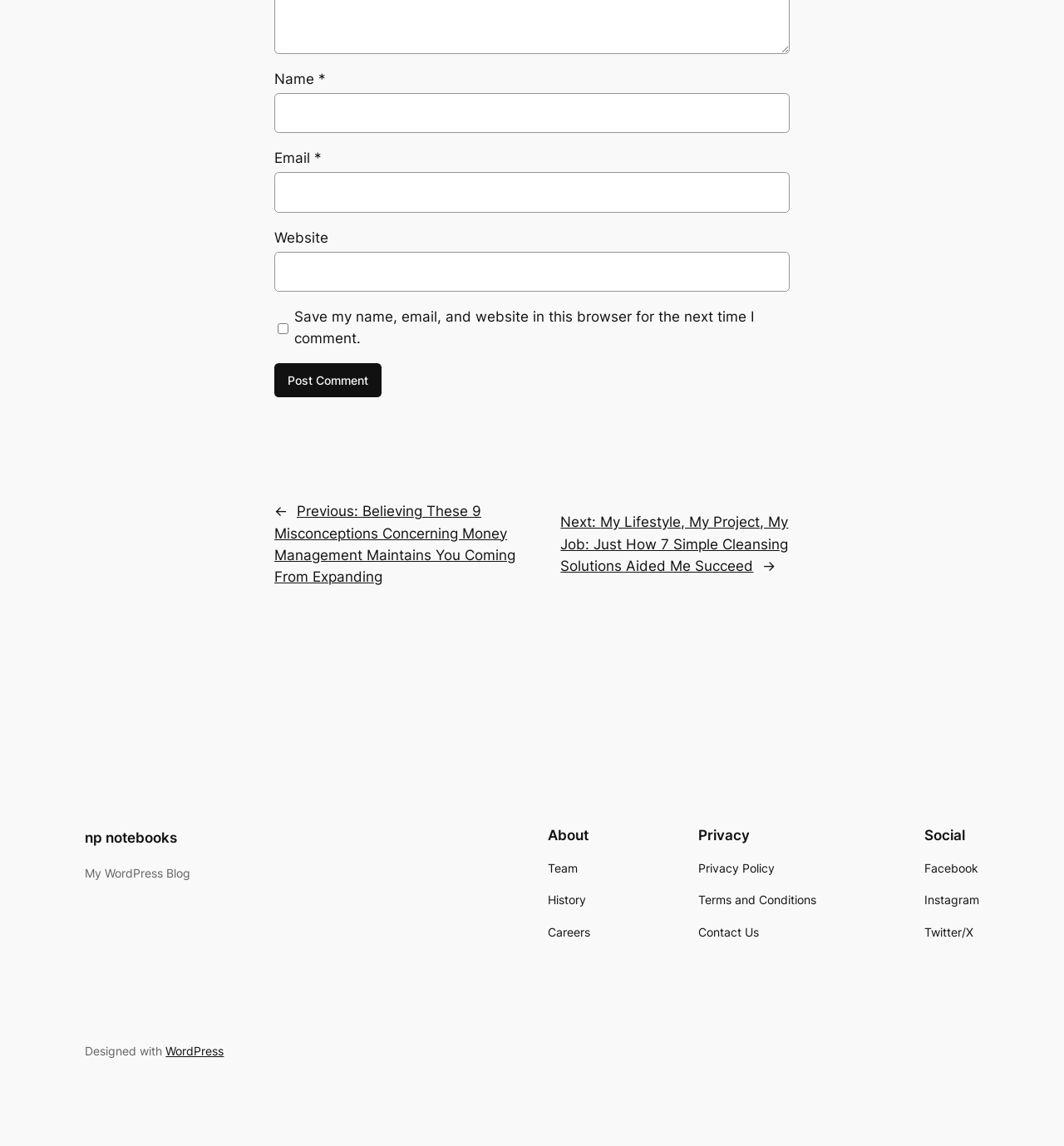Locate the coordinates of the bounding box for the clickable region that fulfills this instruction: "Click the Post Comment button".

[0.258, 0.317, 0.359, 0.347]